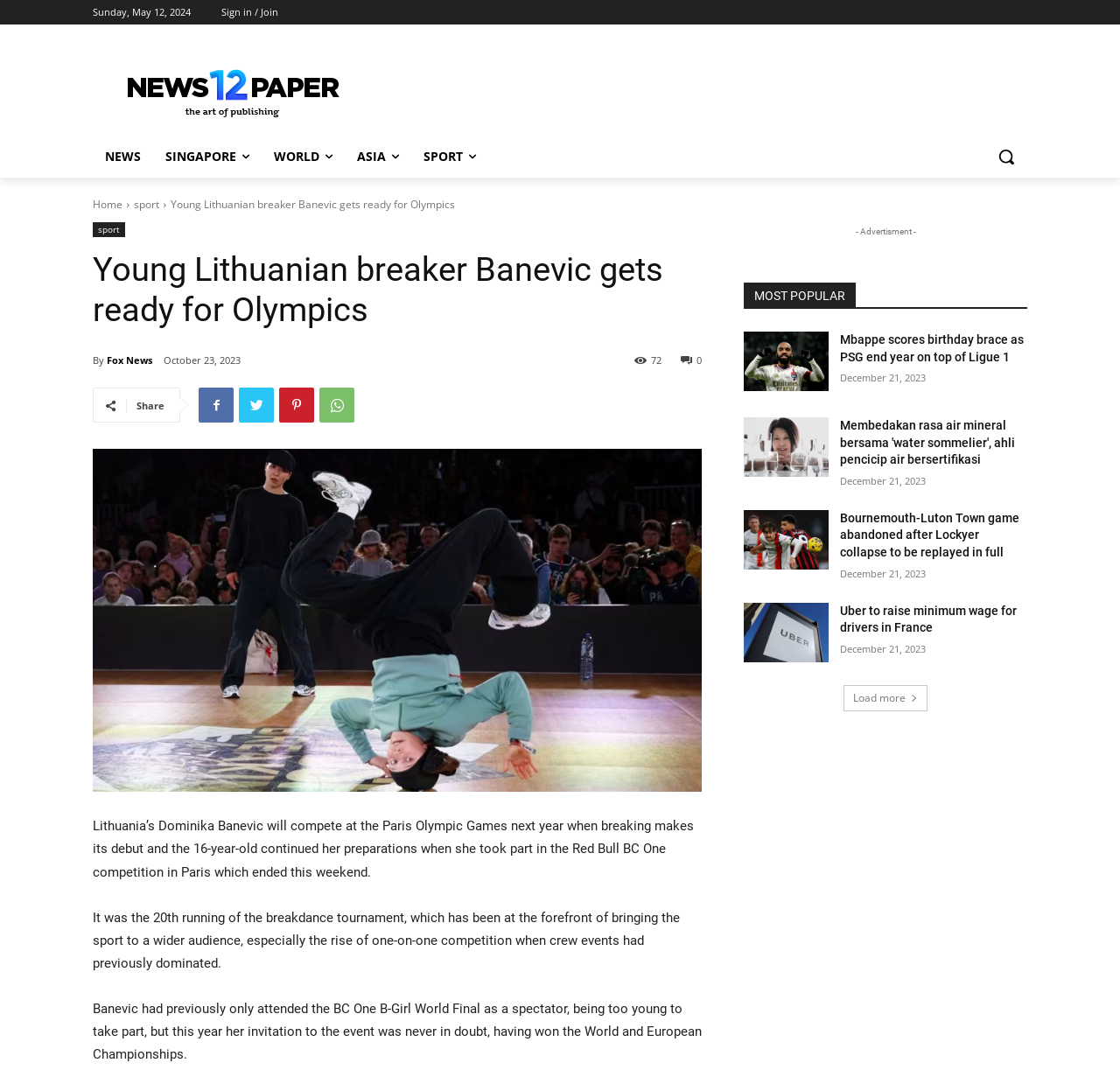Highlight the bounding box coordinates of the region I should click on to meet the following instruction: "Click the 'Sign in / Join' link".

[0.198, 0.0, 0.248, 0.023]